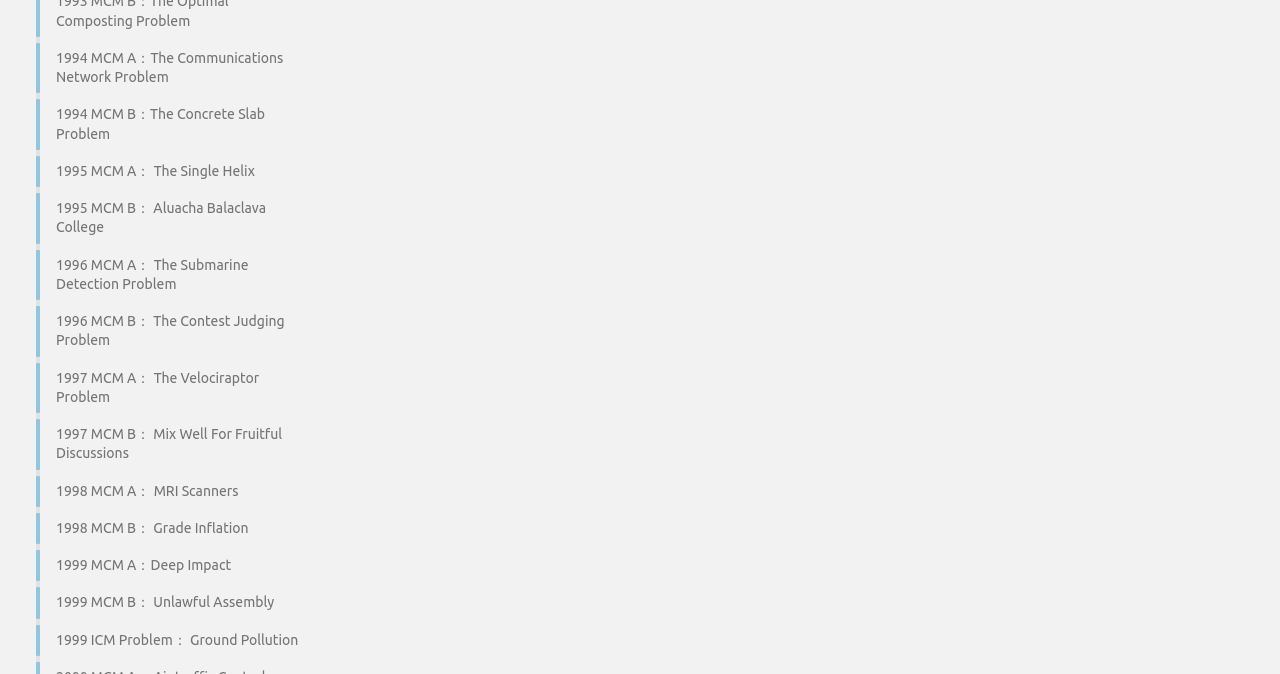Locate the bounding box coordinates of the area that needs to be clicked to fulfill the following instruction: "access 1995 MCM B： Aluacha Balaclava College". The coordinates should be in the format of four float numbers between 0 and 1, namely [left, top, right, bottom].

[0.016, 0.282, 0.248, 0.366]